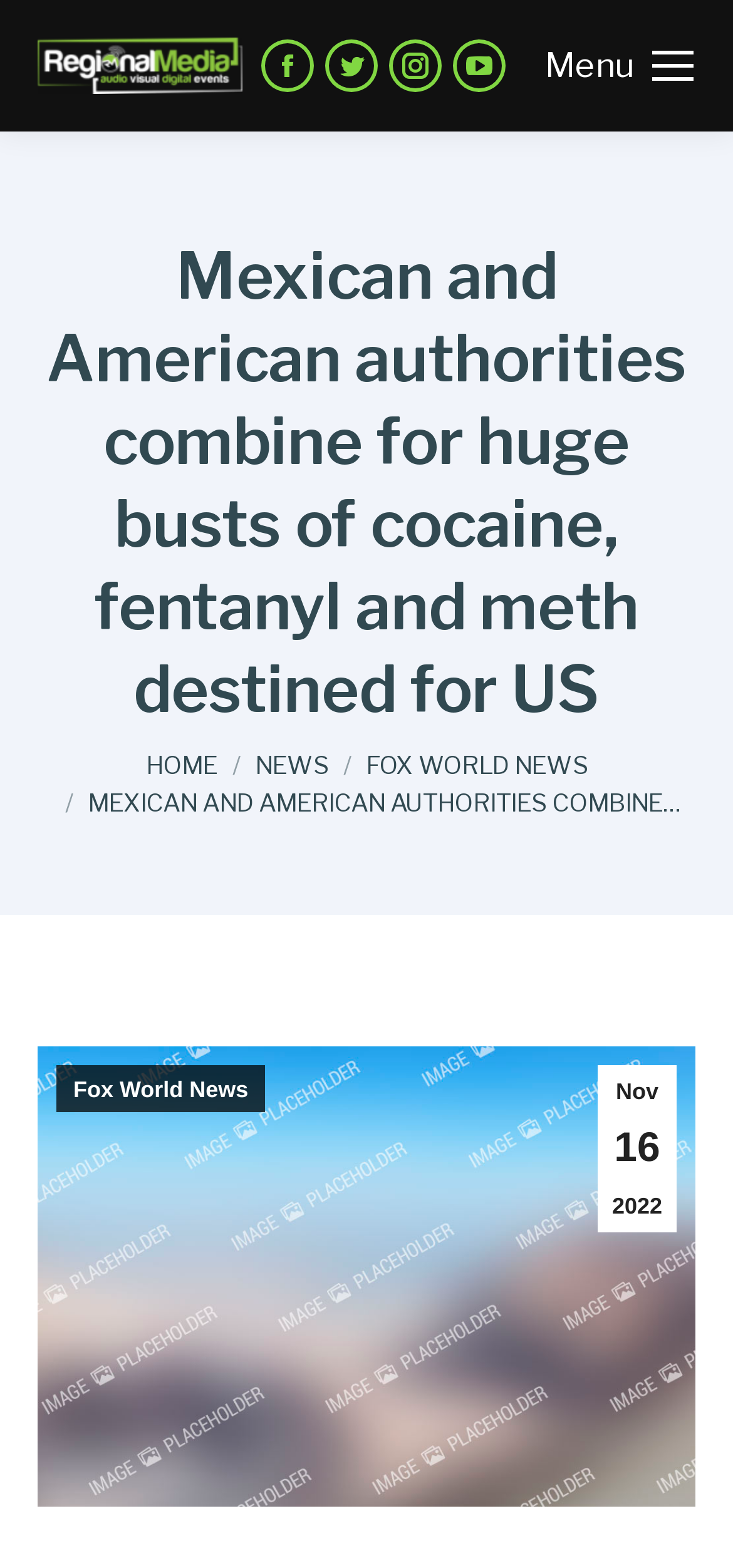Can you identify the bounding box coordinates of the clickable region needed to carry out this instruction: 'Open Facebook page'? The coordinates should be four float numbers within the range of 0 to 1, stated as [left, top, right, bottom].

[0.356, 0.025, 0.428, 0.059]